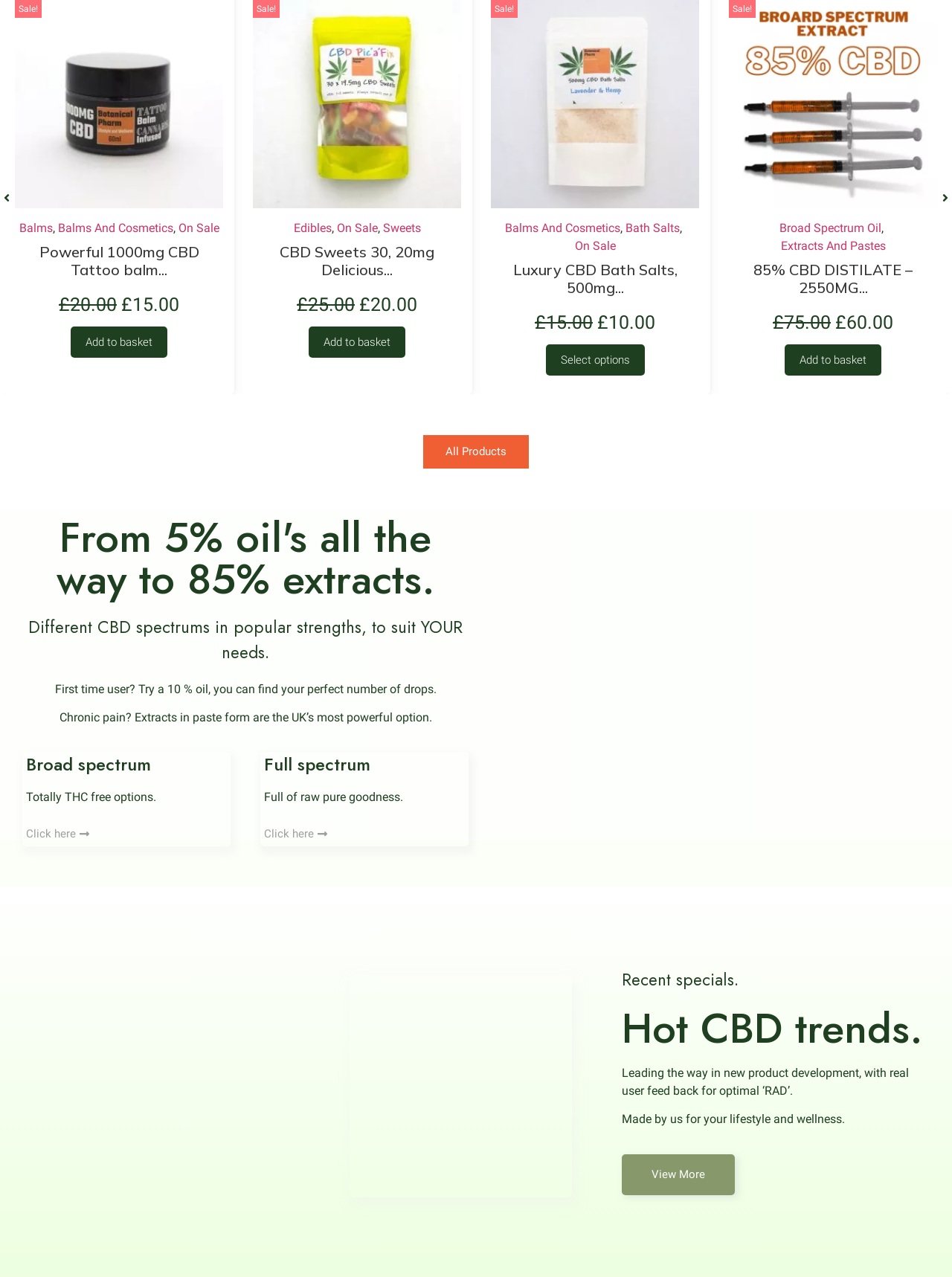Please provide a one-word or phrase answer to the question: 
How many sale items are displayed on the webpage?

4